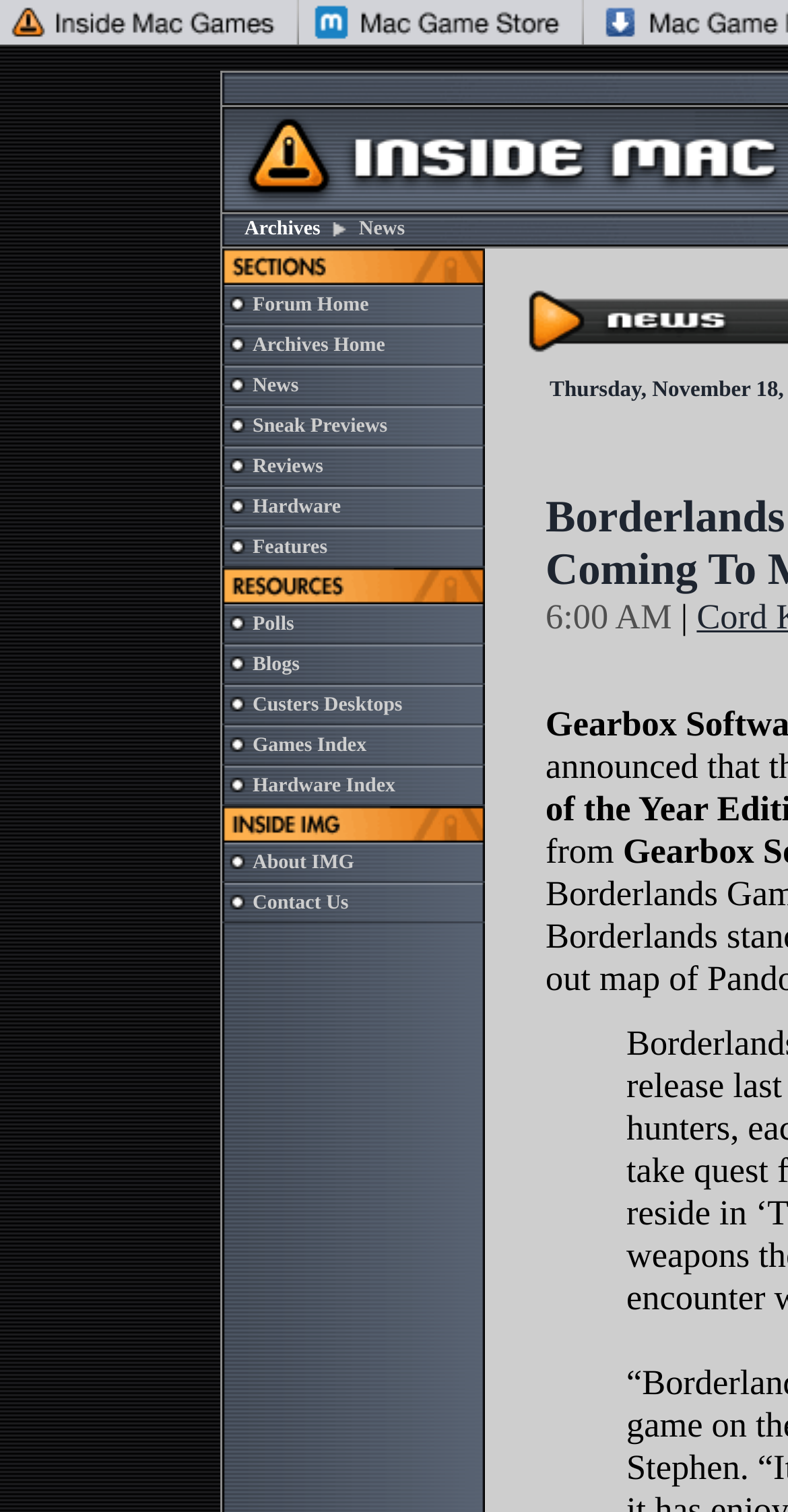What is the main category of the website?
Please provide a single word or phrase based on the screenshot.

Mac Games